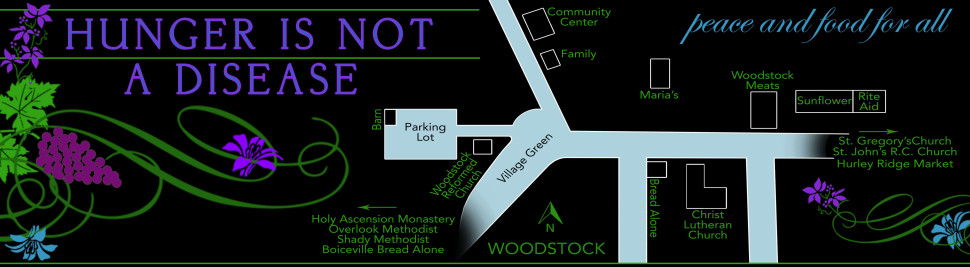Please provide a detailed answer to the question below based on the screenshot: 
What is the purpose of labeling locations on the map?

The key locations on the map, including churches, a community center, and local businesses, are labeled in green to showcase the places involved in the effort to provide peace and food for all, highlighting the collaborative spirit of the community.